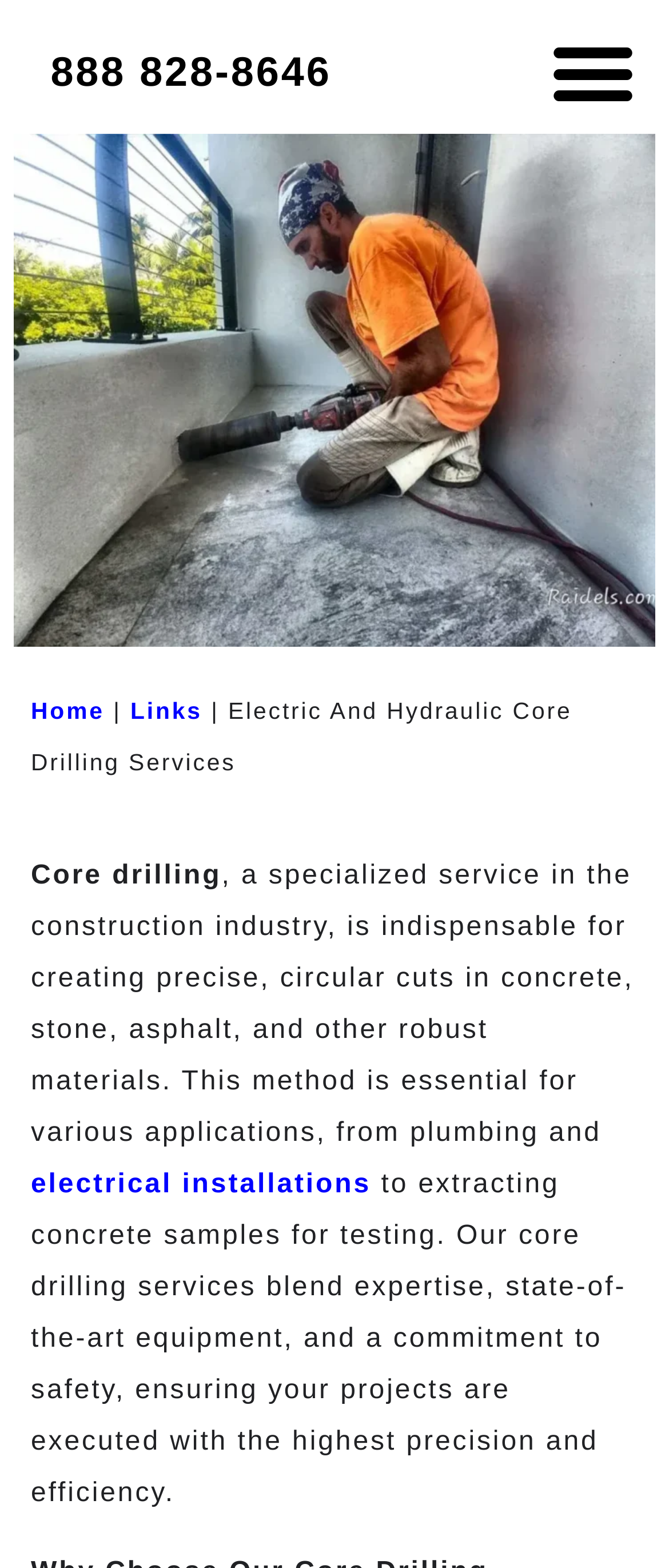What is the purpose of core drilling?
Use the image to give a comprehensive and detailed response to the question.

I found the purpose of core drilling by reading the static text on the webpage, which explains that core drilling is used to create precise, circular cuts in concrete, stone, asphalt, and other robust materials. This indicates that the primary purpose of core drilling is to make precise cuts in these materials.